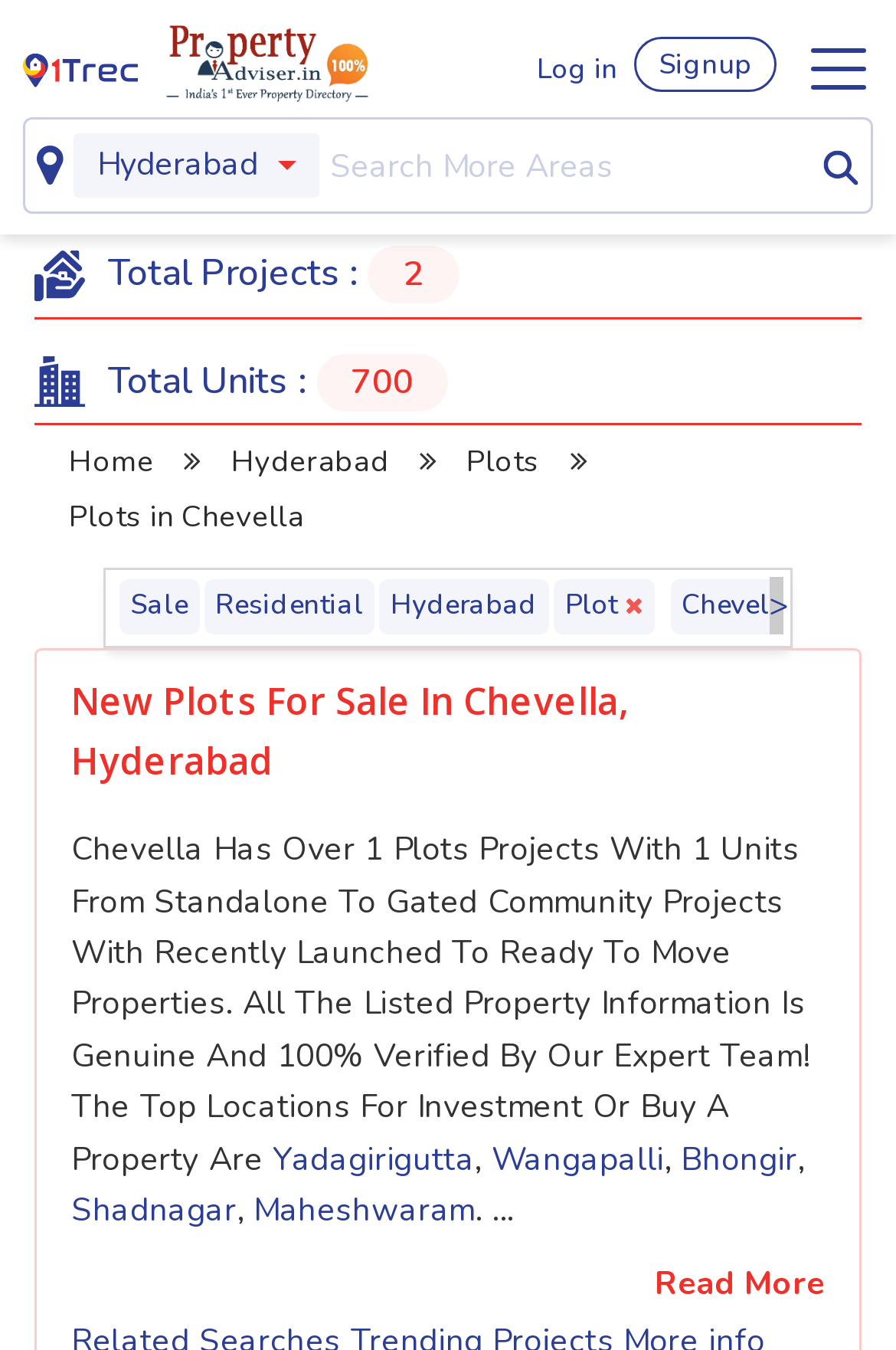What type of property is for sale in Chevella?
Answer the question with as much detail as you can, using the image as a reference.

Based on the webpage content, specifically the heading 'New Plots For Sale In Chevella, Hyderabad' and the static text 'Plot' under the 'Sale' category, it can be inferred that the type of property for sale in Chevella is plots.